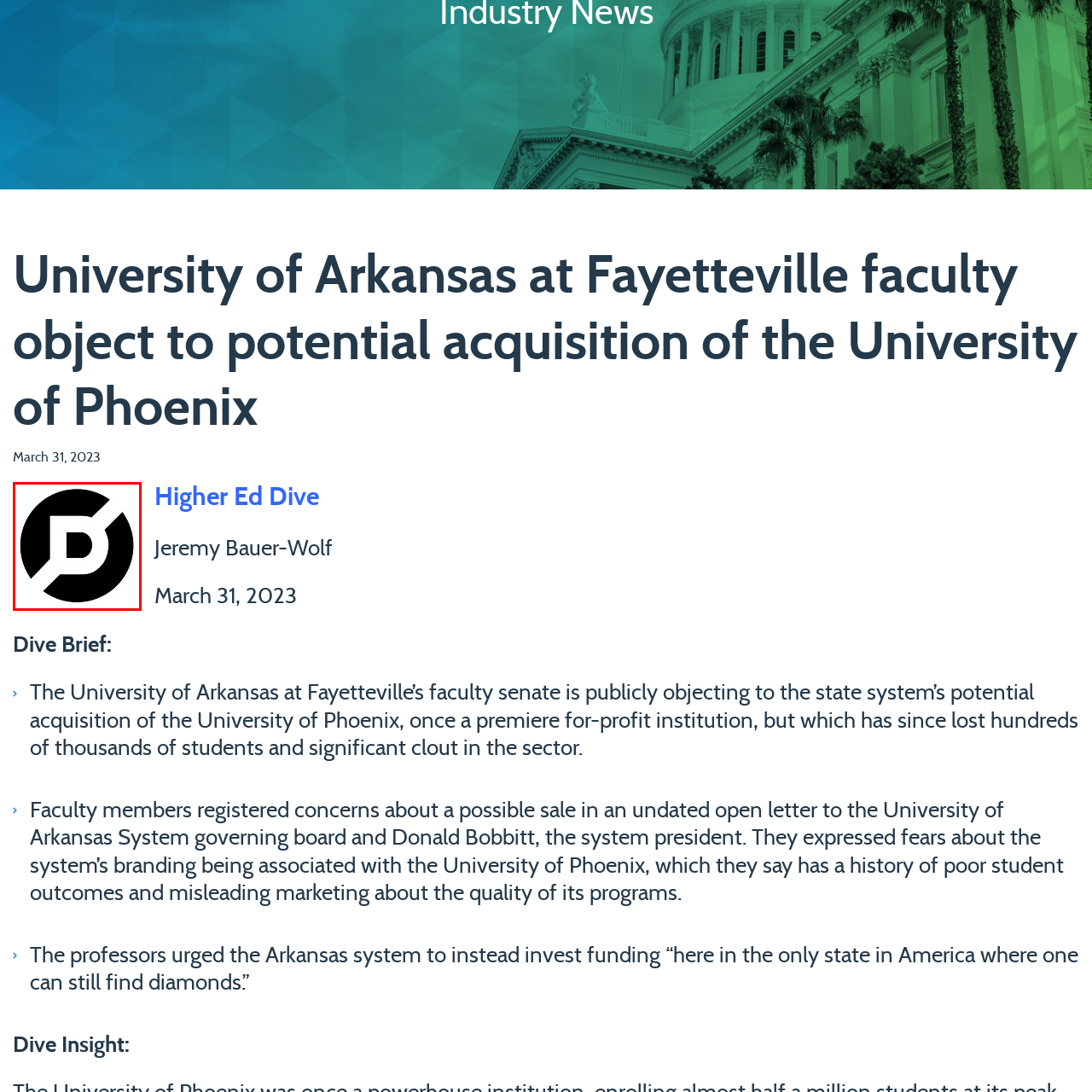Describe the features and objects visible in the red-framed section of the image in detail.

The image depicts a bold and modern logo consisting of a stylized letter "D" enclosed within a circular shape, marked by a diagonal line that adds a distinctive touch. This logo is featured in the context of a news article discussing the objections raised by the faculty at the University of Arkansas at Fayetteville regarding the potential acquisition of the University of Phoenix. On March 31, 2023, faculty members expressed their concerns about how the acquisition might impact the university's reputation, particularly due to the University of Phoenix's controversial history with student outcomes and marketing practices. This image accompanies the article's insights into the faculty's position, emphasizing the significance of branding in higher education.